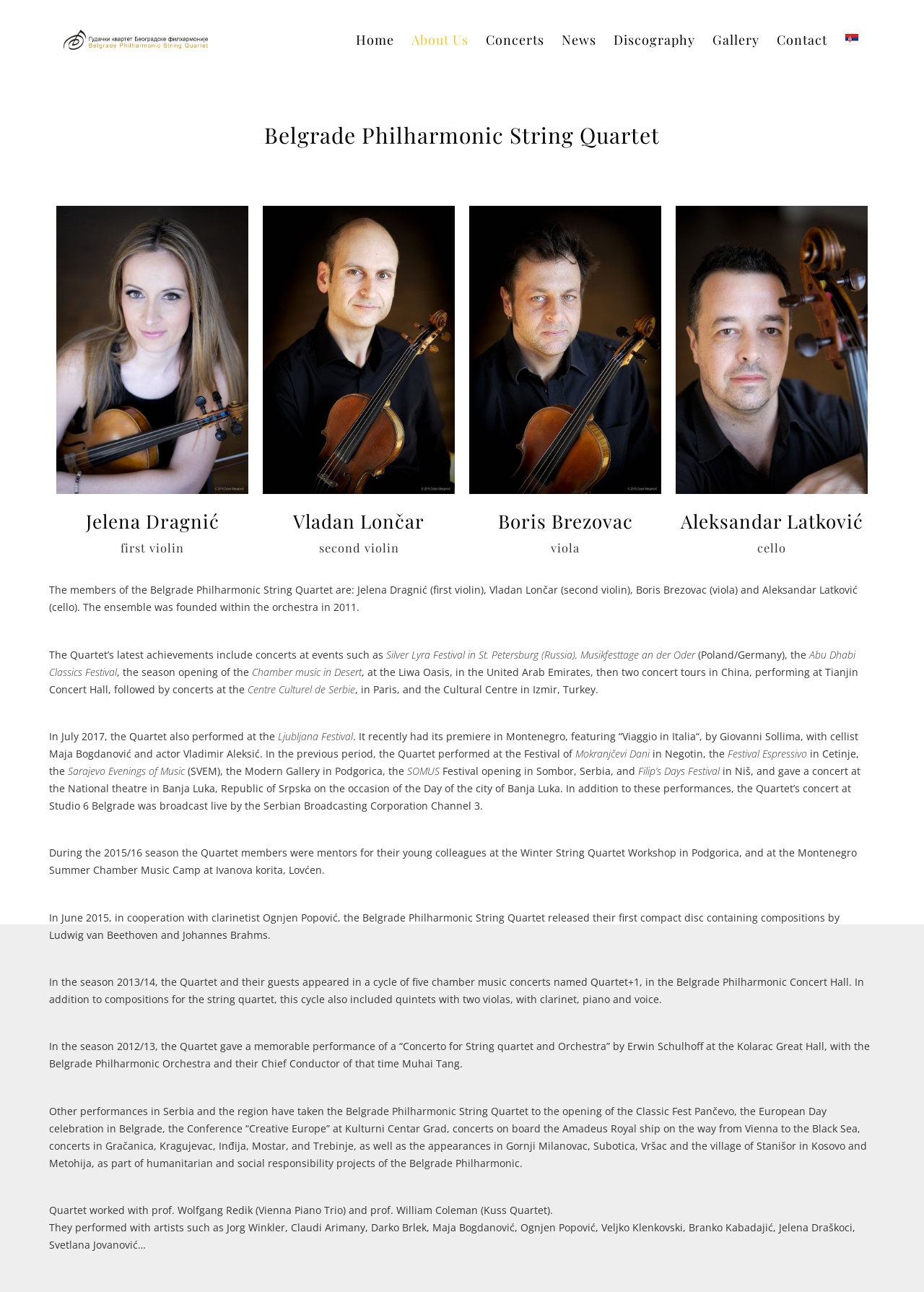Please determine the bounding box coordinates of the area that needs to be clicked to complete this task: 'Click on the Contact link'. The coordinates must be four float numbers between 0 and 1, formatted as [left, top, right, bottom].

[0.836, 0.02, 0.9, 0.041]